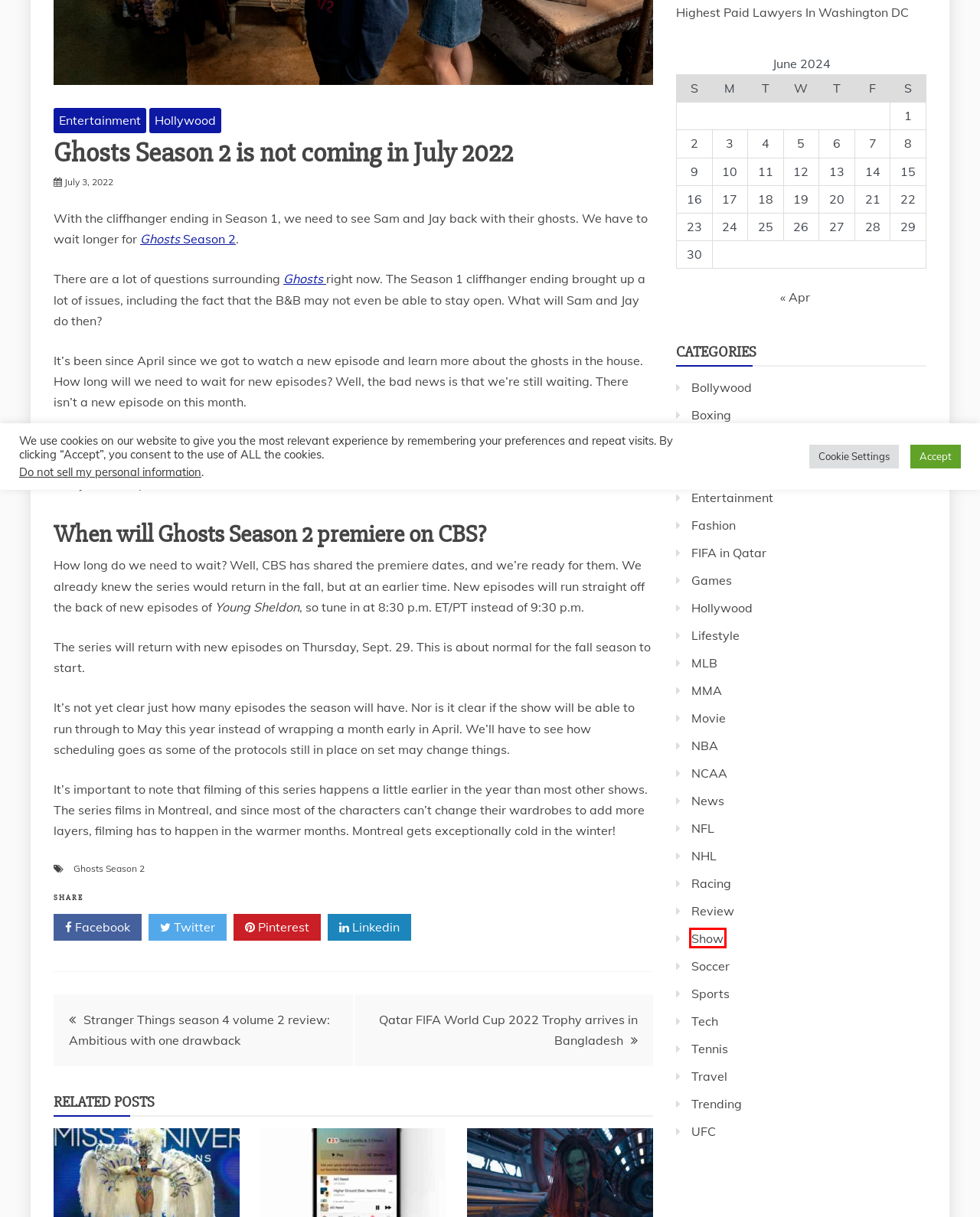Given a webpage screenshot with a red bounding box around a particular element, identify the best description of the new webpage that will appear after clicking on the element inside the red bounding box. Here are the candidates:
A. April 2024 - The Byte News
B. FIFA in Qatar - The Byte News
C. Show - The Byte News
D. CBS Channel TV Shows - News & Opinions - Hidden Remote
E. Lifestyle - The Byte News
F. Ghosts Season 2 - The Byte News
G. Qatar FIFA World Cup 2022 Trophy arrives in Bangladesh - The Byte News
H. Stranger Things season 4 volume 2 review: Ambitious with one drawback - The Byte News

C